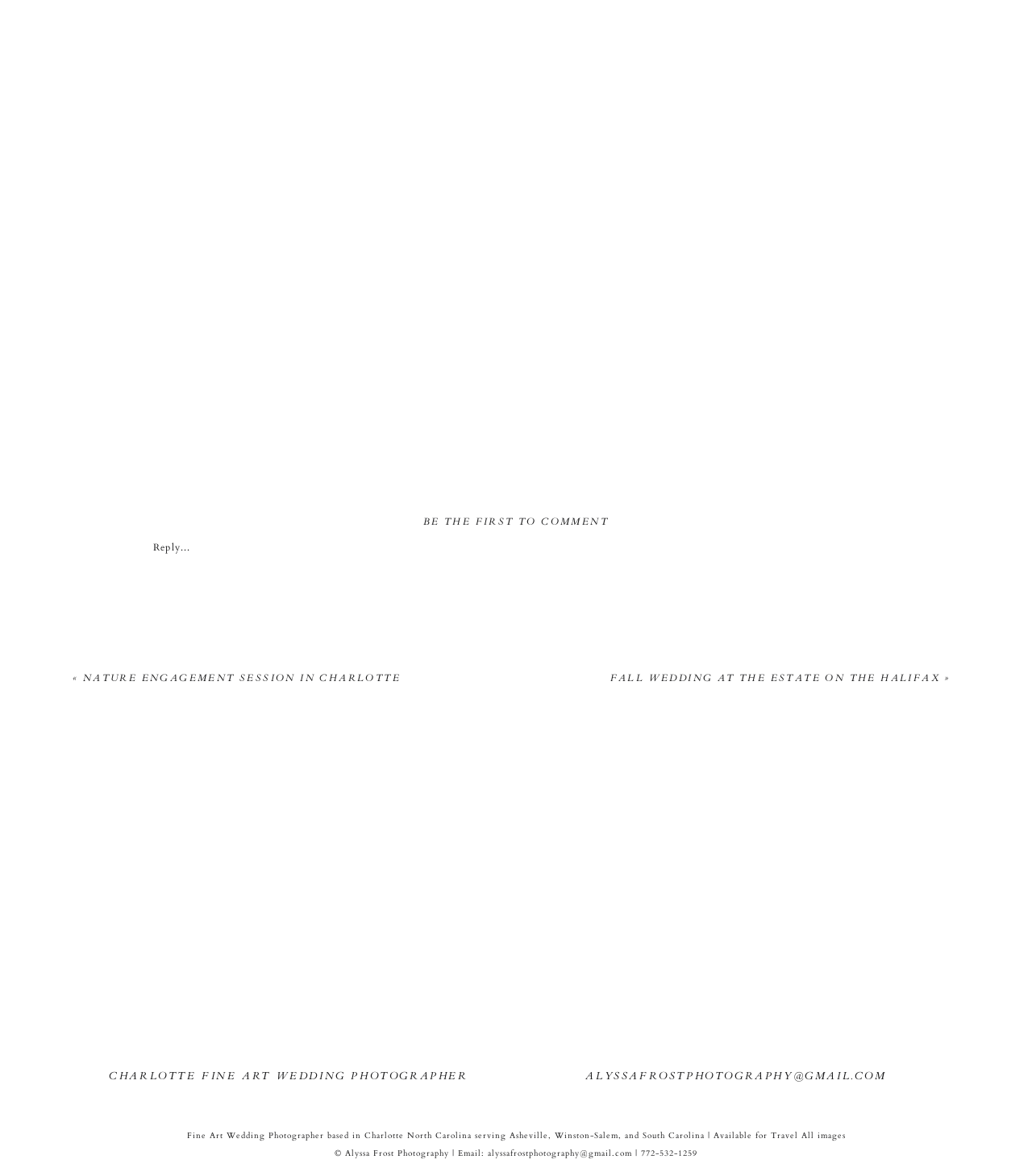Locate the UI element described as follows: "alyssafrostphotography@gmail.com". Return the bounding box coordinates as four float numbers between 0 and 1 in the order [left, top, right, bottom].

[0.566, 0.907, 0.861, 0.925]